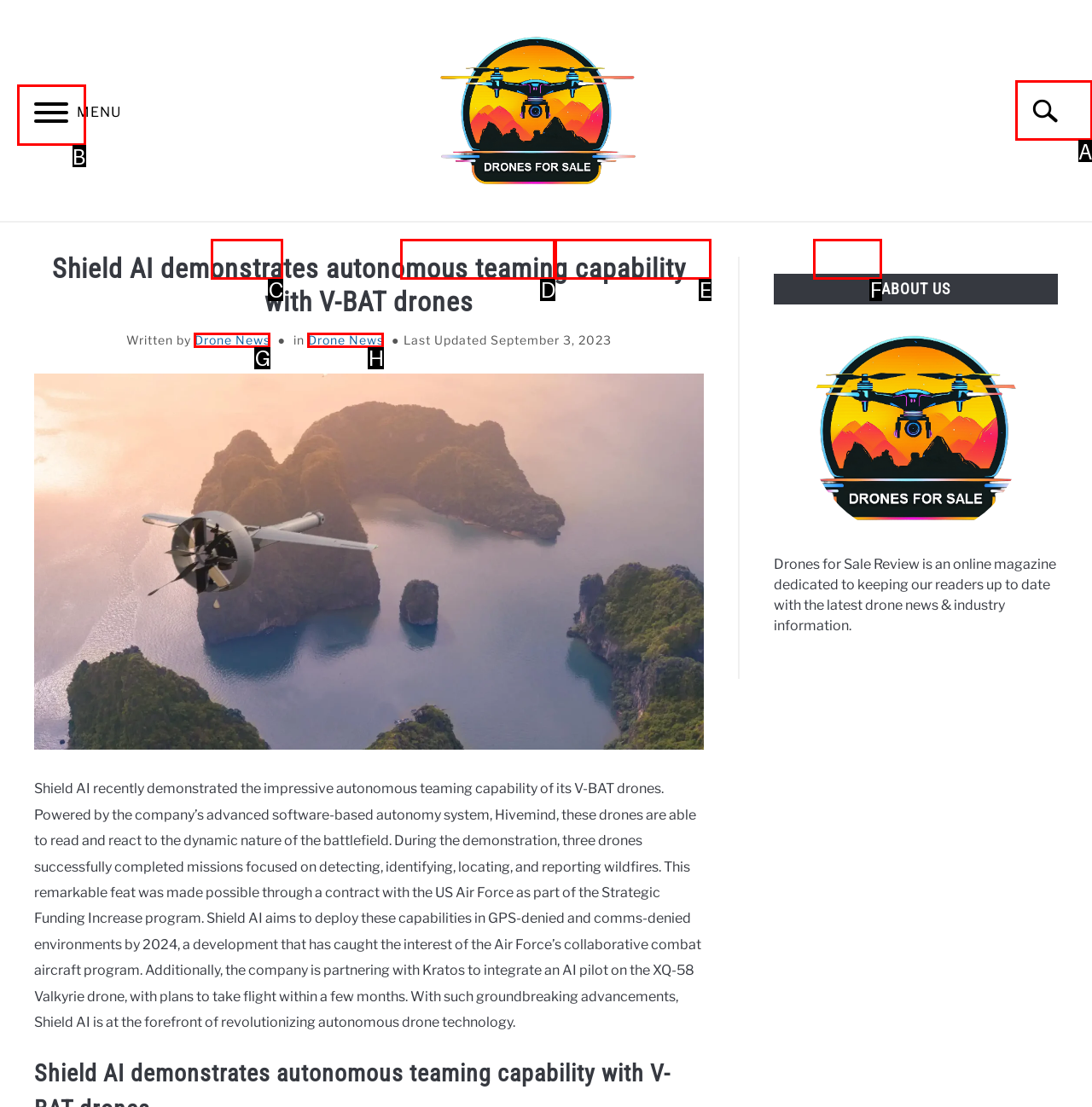Based on the choices marked in the screenshot, which letter represents the correct UI element to perform the task: Go to the home page?

C